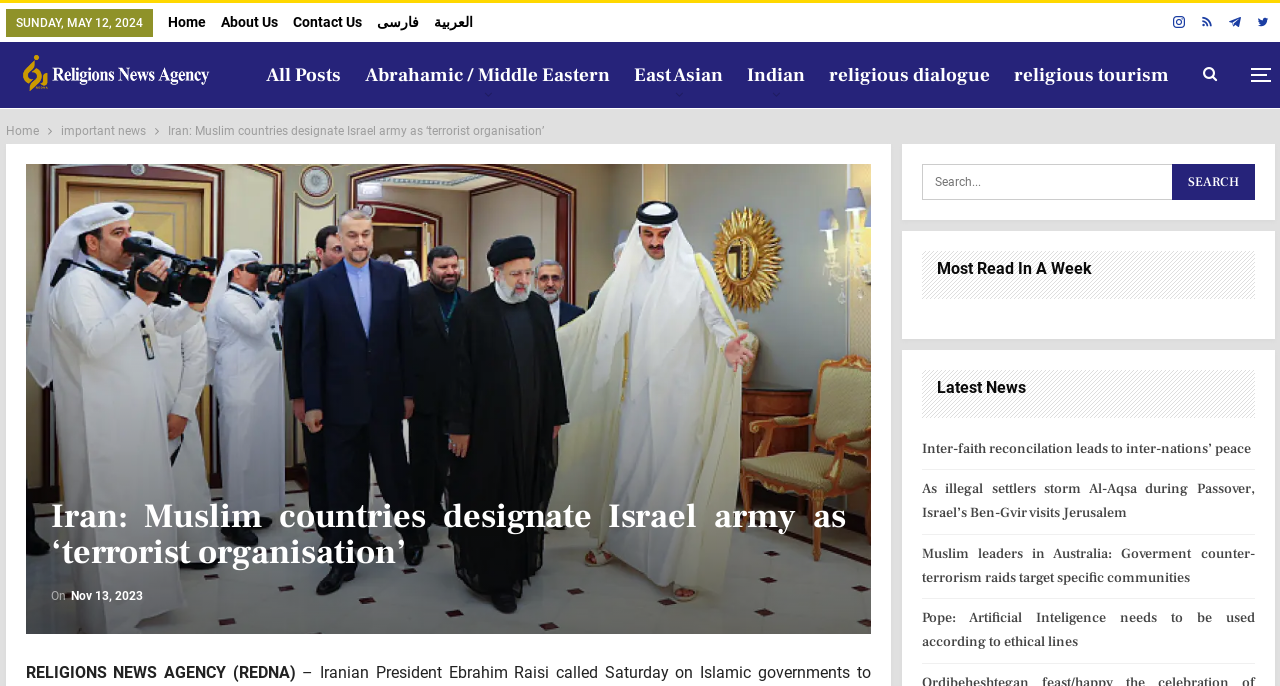Could you locate the bounding box coordinates for the section that should be clicked to accomplish this task: "Read about Inter-faith reconcilation leads to inter-nations’ peace".

[0.72, 0.641, 0.977, 0.667]